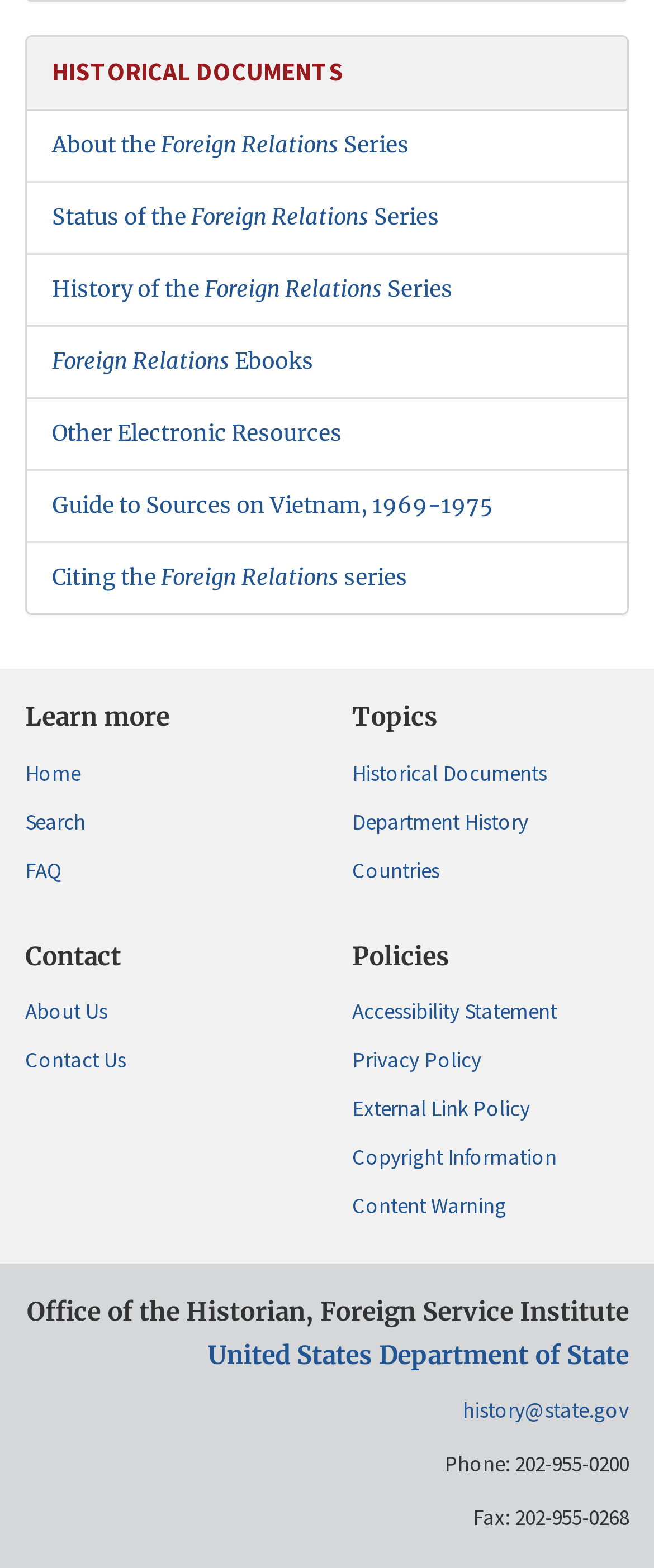Determine the bounding box coordinates for the area you should click to complete the following instruction: "Contact the Office of the Historian".

[0.038, 0.665, 0.462, 0.689]